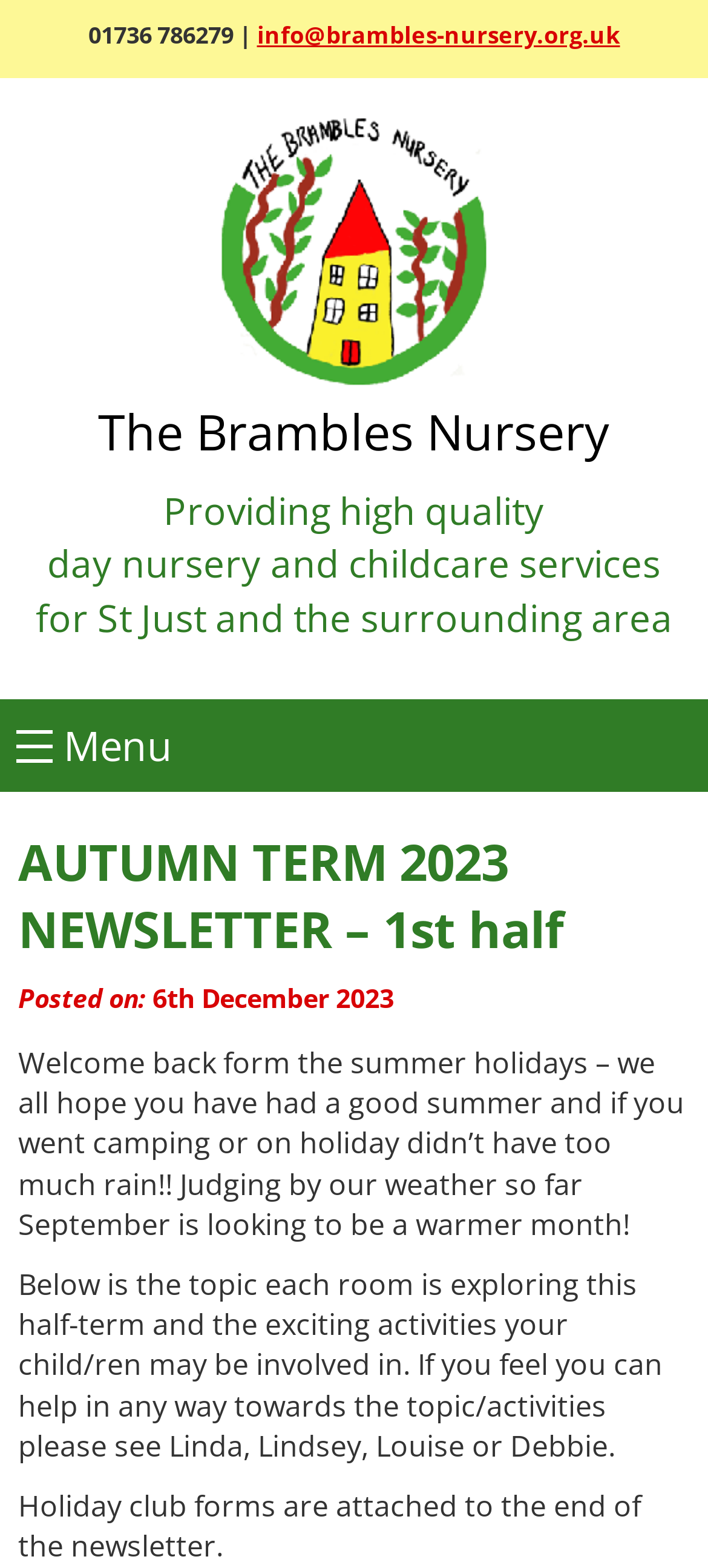Identify the bounding box of the UI element that matches this description: "alt="Your Logo Here"".

[0.308, 0.229, 0.692, 0.254]